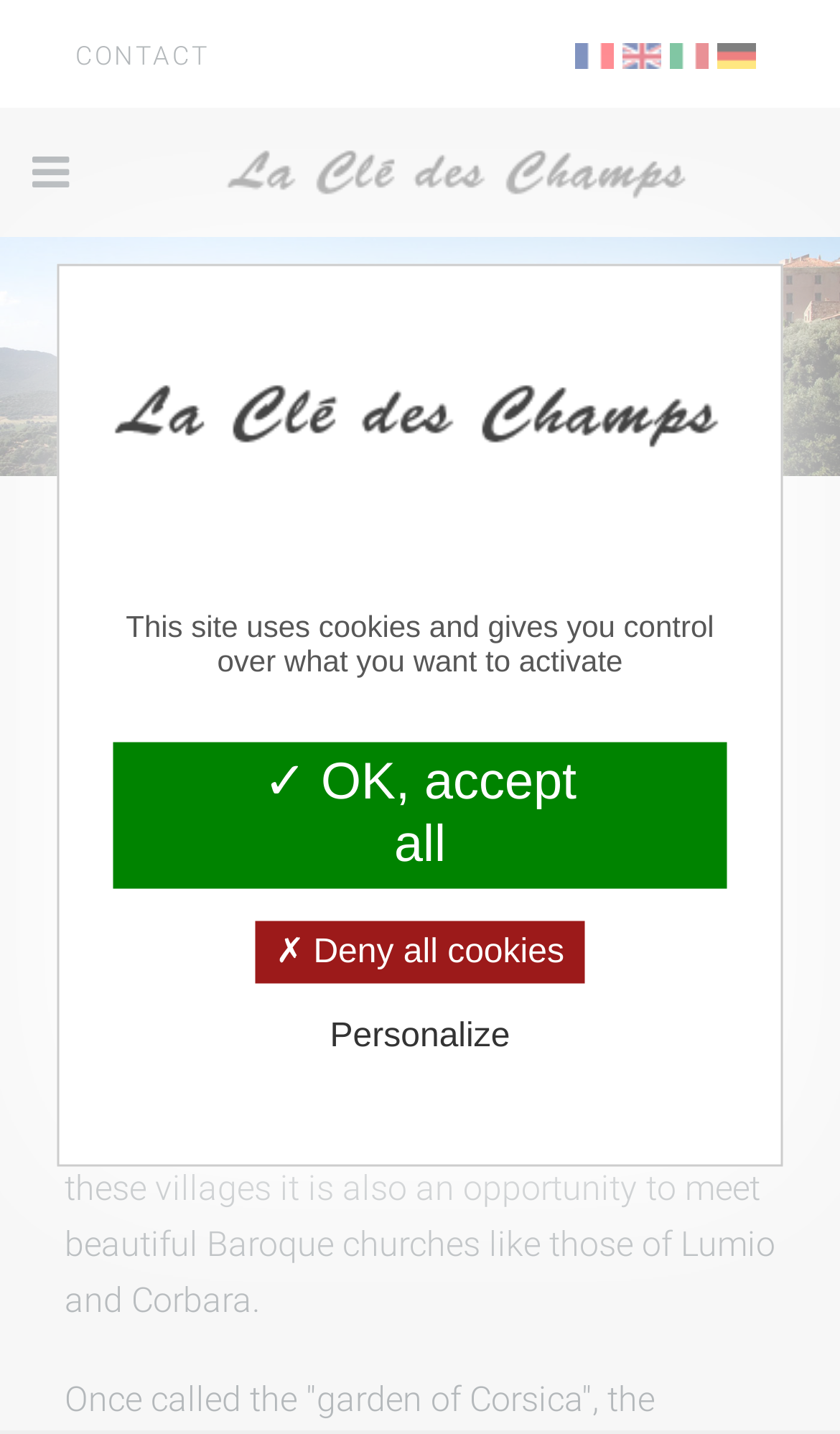Provide the bounding box coordinates for the specified HTML element described in this description: "Personalize". The coordinates should be four float numbers ranging from 0 to 1, in the format [left, top, right, bottom].

[0.367, 0.7, 0.633, 0.744]